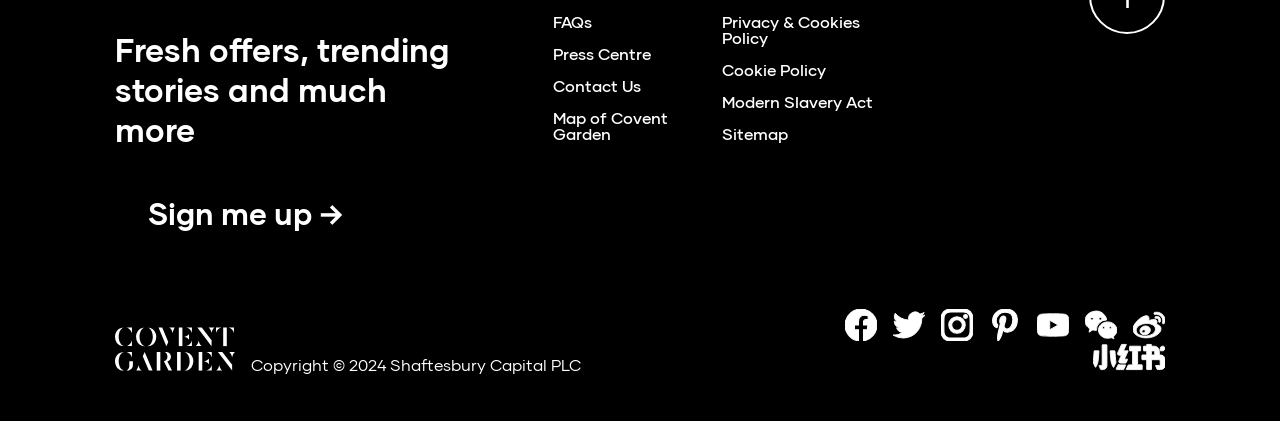Find and specify the bounding box coordinates that correspond to the clickable region for the instruction: "Contact Us for inquiries".

[0.432, 0.18, 0.5, 0.225]